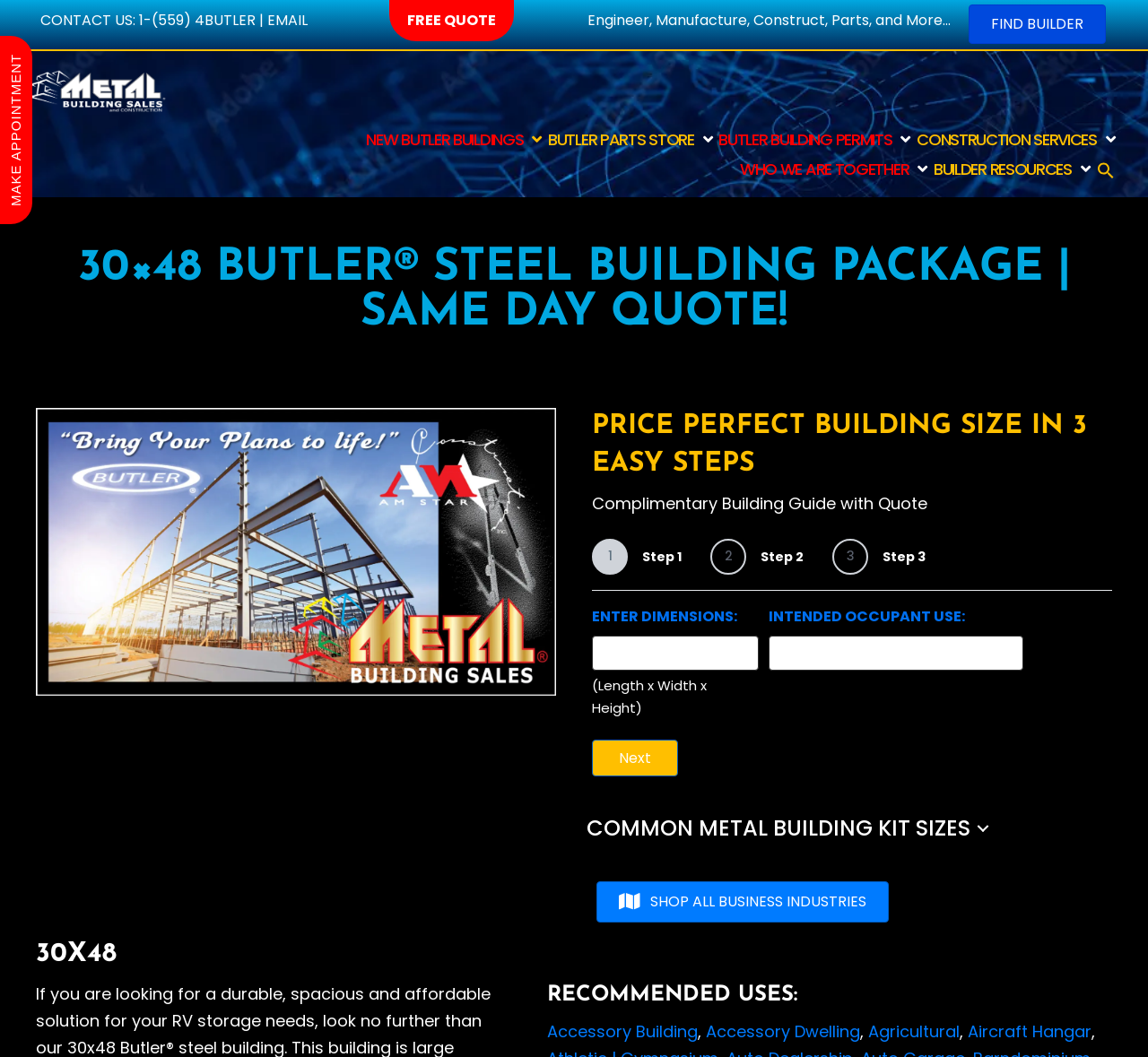What is the recommended use for a 30x48 Butler steel building?
Based on the image, please offer an in-depth response to the question.

The webpage lists several recommended uses for a 30x48 Butler steel building, including Accessory Building, Accessory Dwelling, Agricultural, and Aircraft Hangar. These uses are mentioned in the section titled 'RECOMMENDED USES:'.